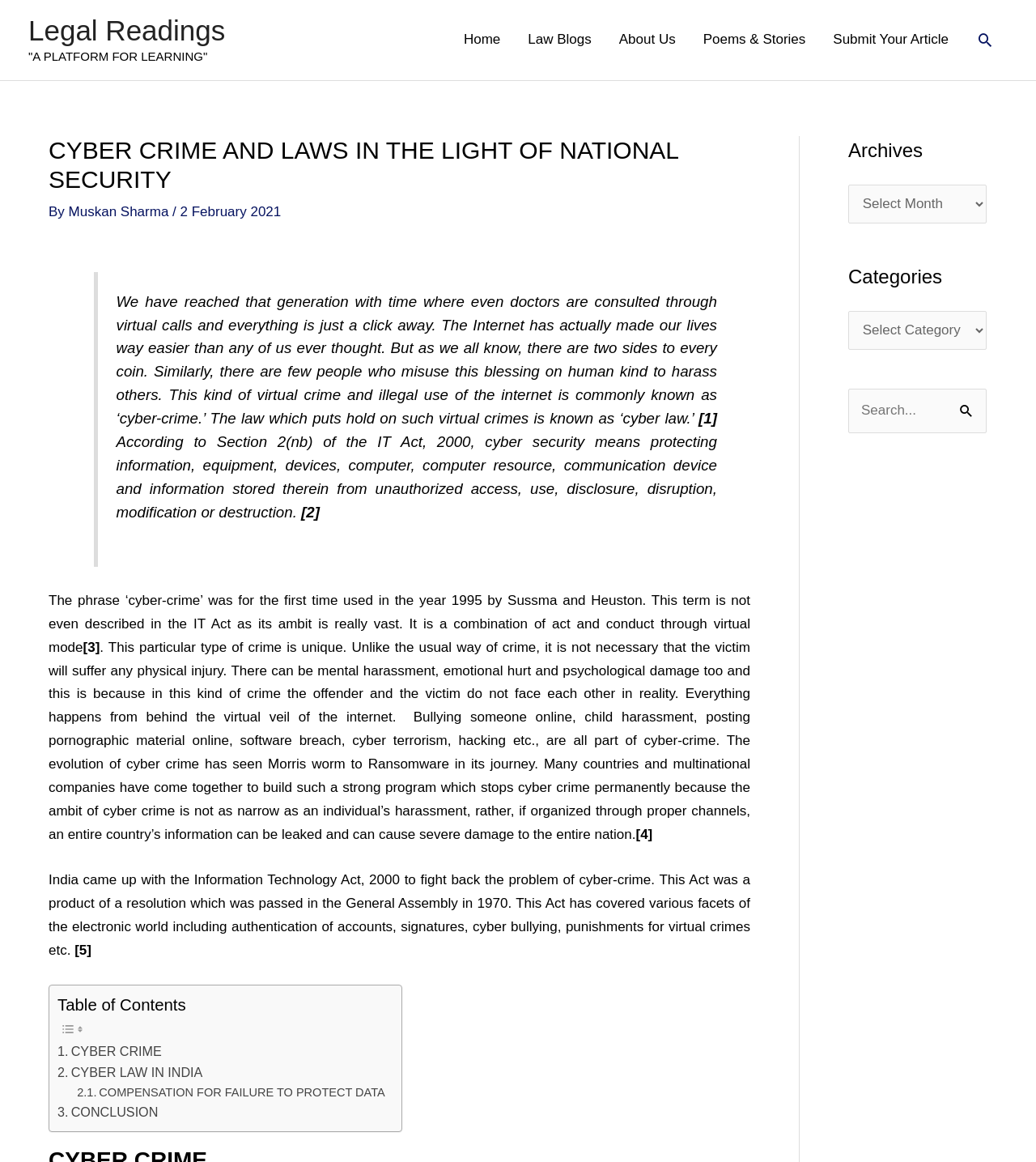Please identify the bounding box coordinates of the area that needs to be clicked to follow this instruction: "Search for something".

[0.819, 0.334, 0.952, 0.373]